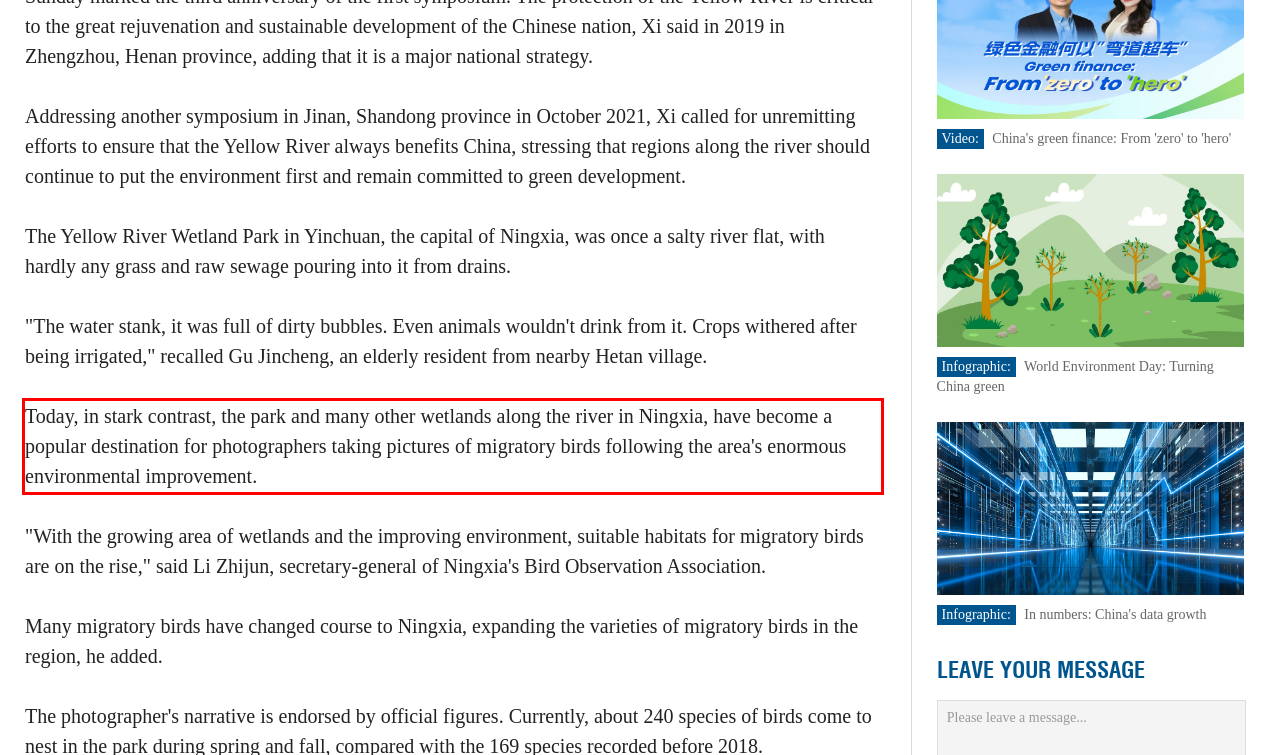Examine the webpage screenshot and use OCR to obtain the text inside the red bounding box.

Today, in stark contrast, the park and many other wetlands along the river in Ningxia, have become a popular destination for photographers taking pictures of migratory birds following the area's enormous environmental improvement.